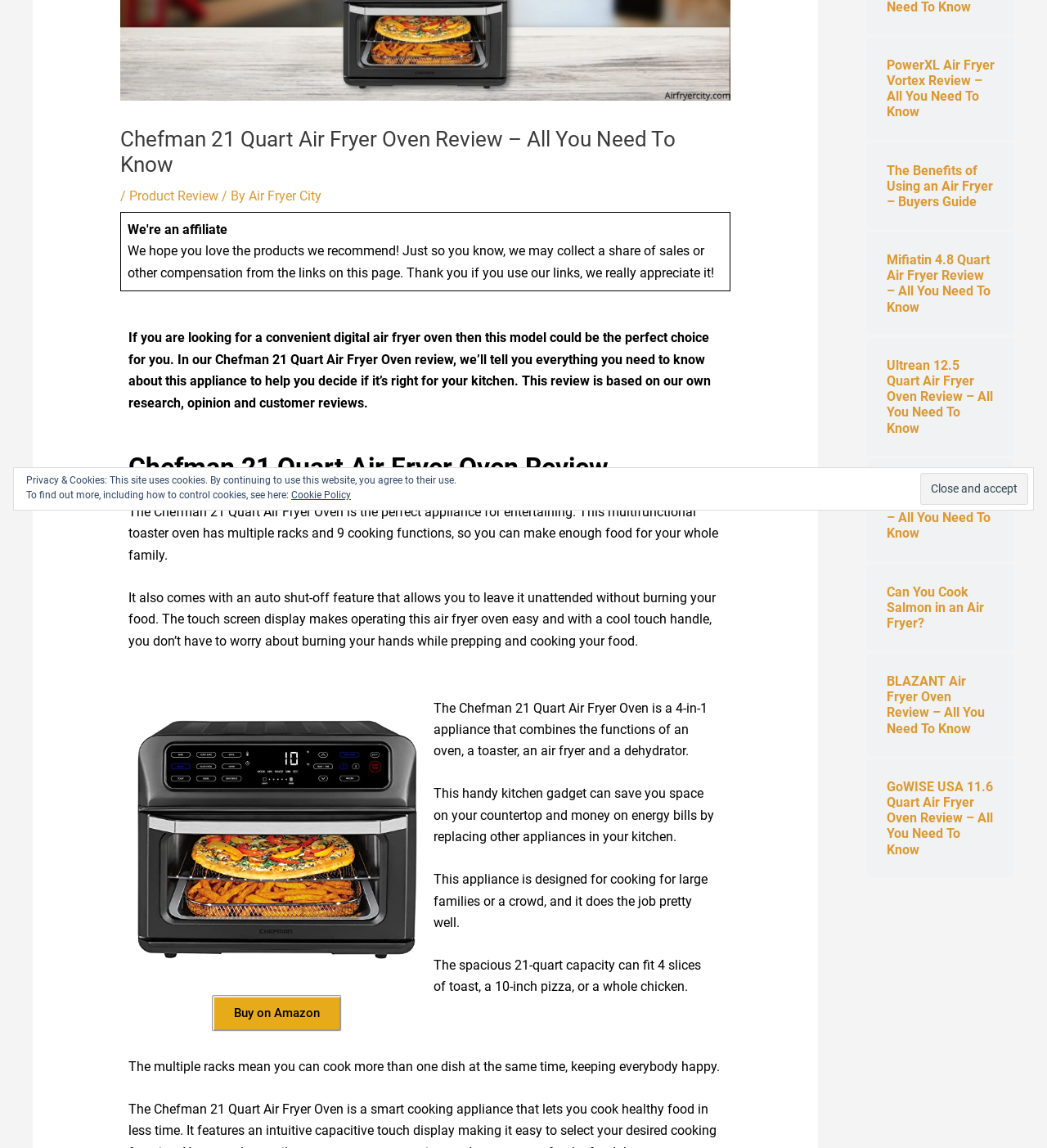Please locate the UI element described by "Air Fryer City" and provide its bounding box coordinates.

[0.237, 0.164, 0.307, 0.177]